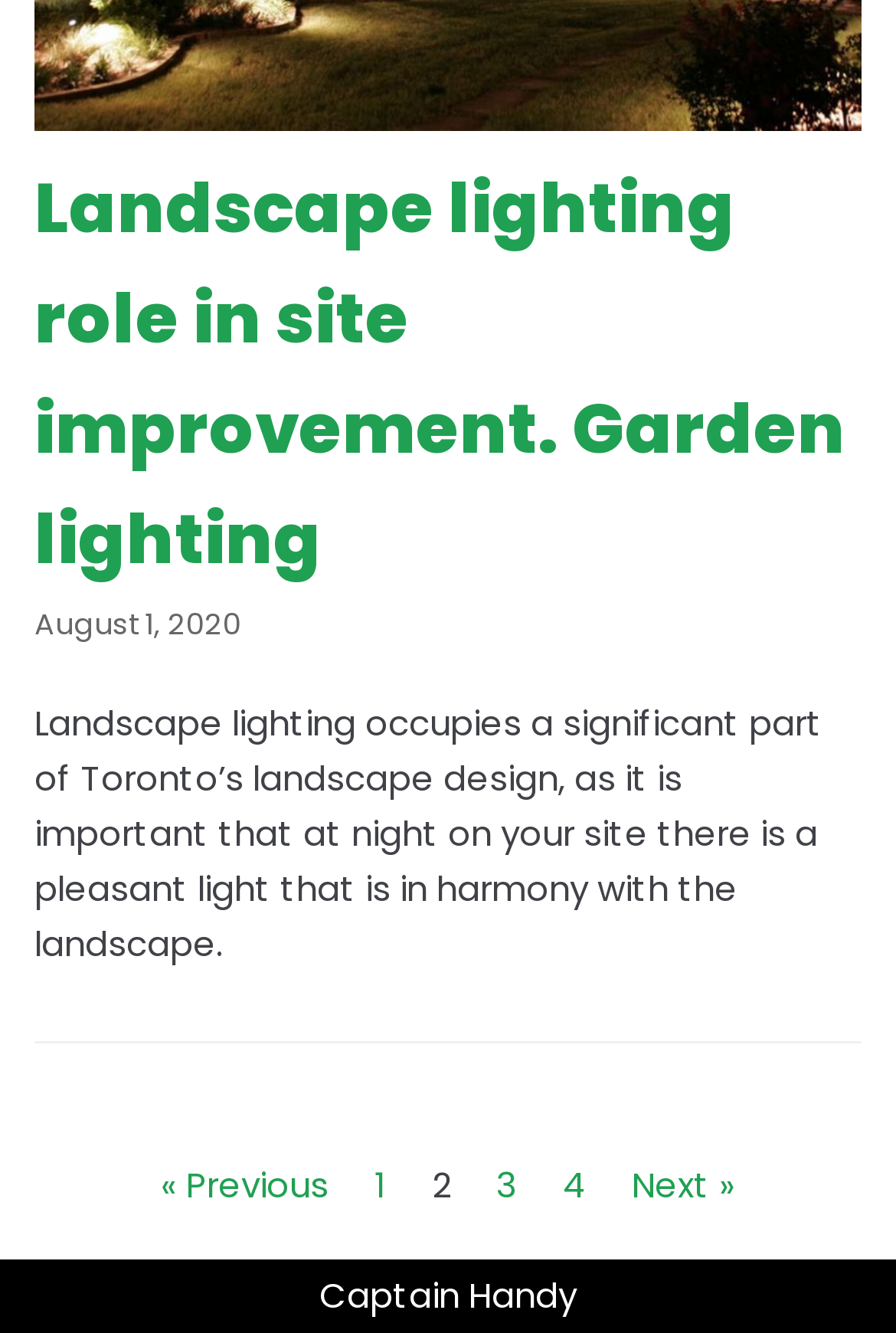What is the topic of the article?
Respond to the question with a single word or phrase according to the image.

Landscape lighting